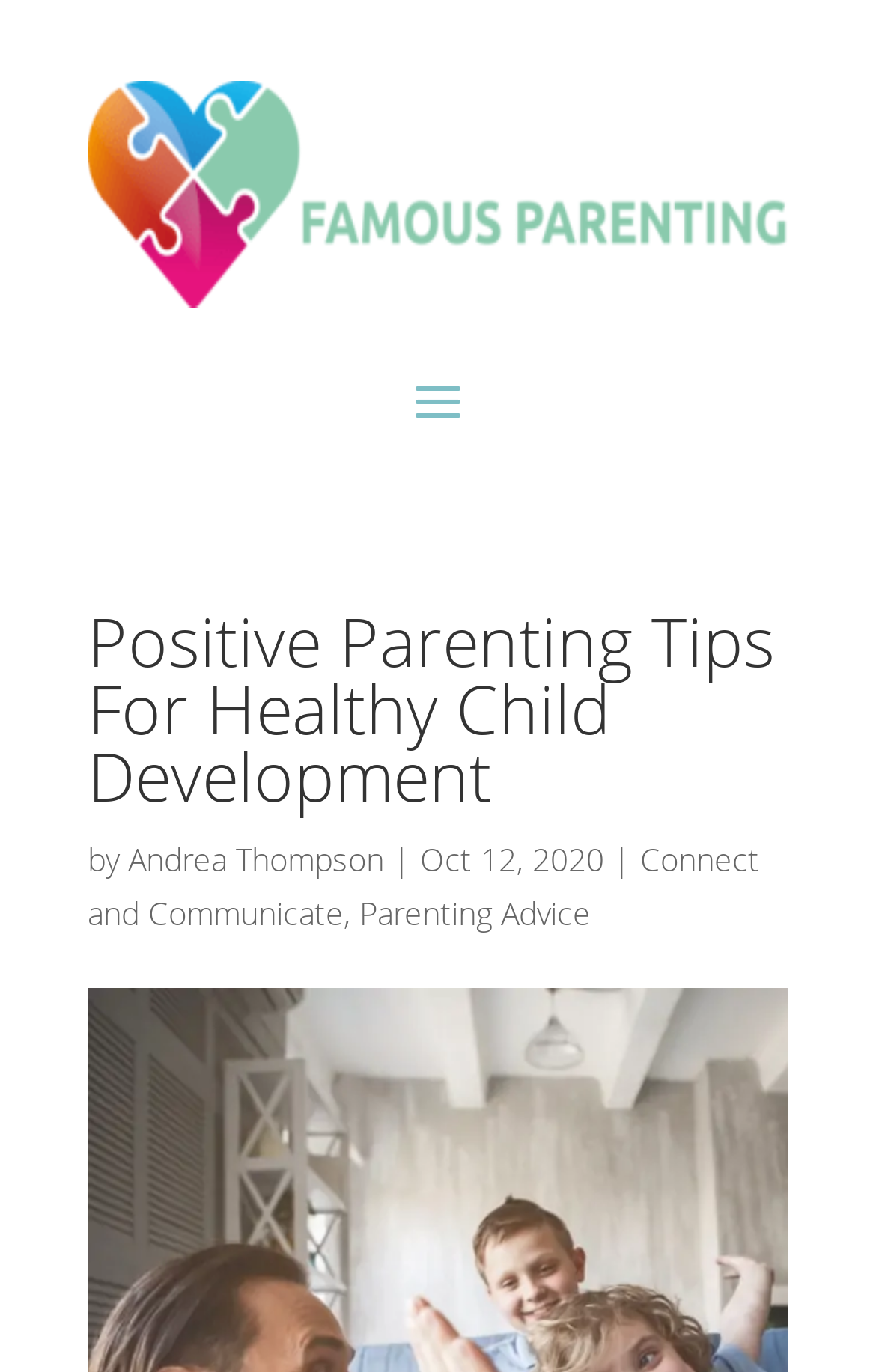What is the category of the article 'Connect and Communicate'?
From the screenshot, supply a one-word or short-phrase answer.

Parenting Advice